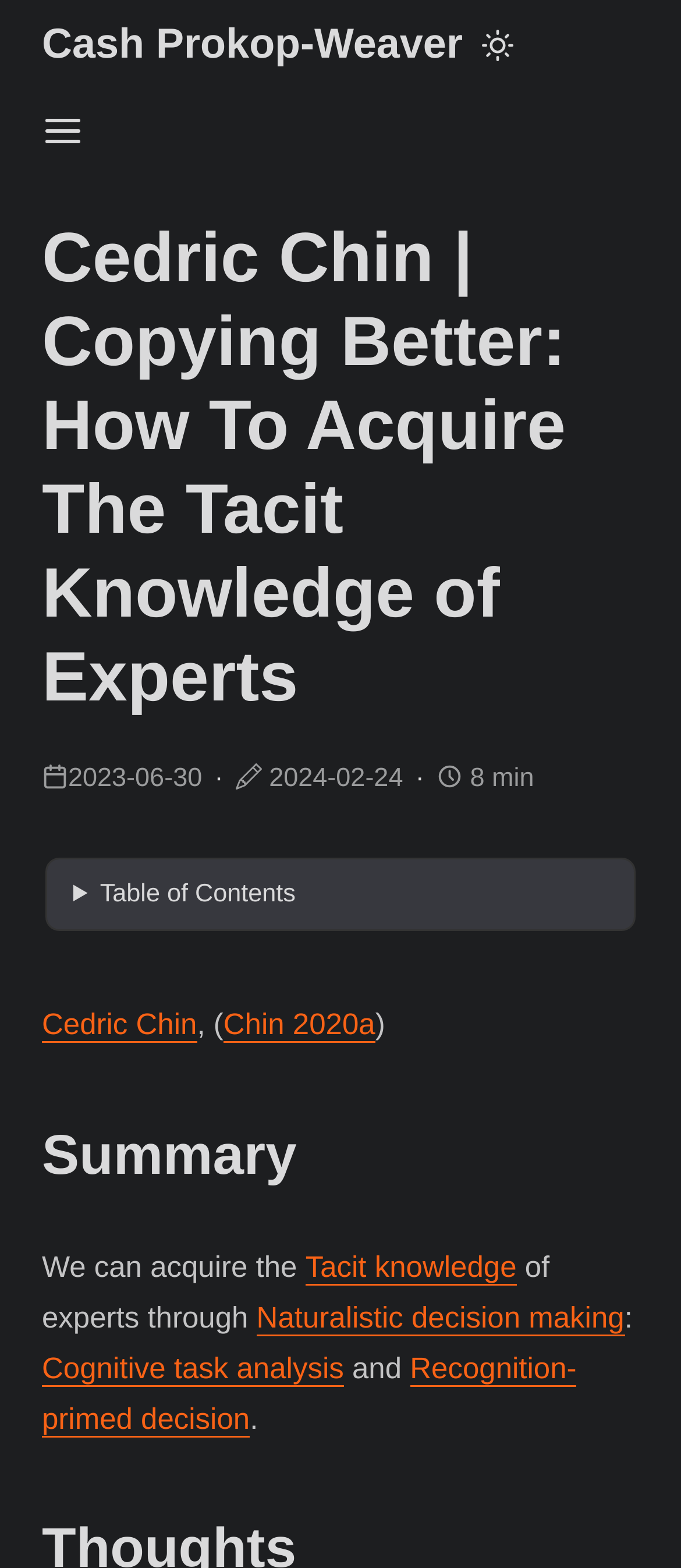Summarize the contents and layout of the webpage in detail.

The webpage appears to be a blog post or article written by Cedric Chin, with the title "Copying Better: How To Acquire The Tacit Knowledge of Experts". At the top left corner, there is a menu button with an accompanying image. Next to it, there is a link to "Cash Prokop-Weaver" and a button with an image and the text "(Alt + T)".

Below the title, there are two dates, "2023-06-30" and "2024-02-24", with an image in between them. On the right side of the dates, there is an image and the text "8 min". 

The main content of the webpage is divided into sections. The first section is a summary, which starts with the heading "Summary" and describes how to acquire the tacit knowledge of experts through naturalistic decision making, cognitive task analysis, and recognition-primed decision. The text is interspersed with links to relevant terms such as "Tacit knowledge", "Naturalistic decision making", "Cognitive task analysis", and "Recognition-primed decision".

There are several images scattered throughout the webpage, but their contents are not described. The webpage also has a table of contents, which can be expanded or collapsed using a disclosure triangle with the text "Table of Contents".